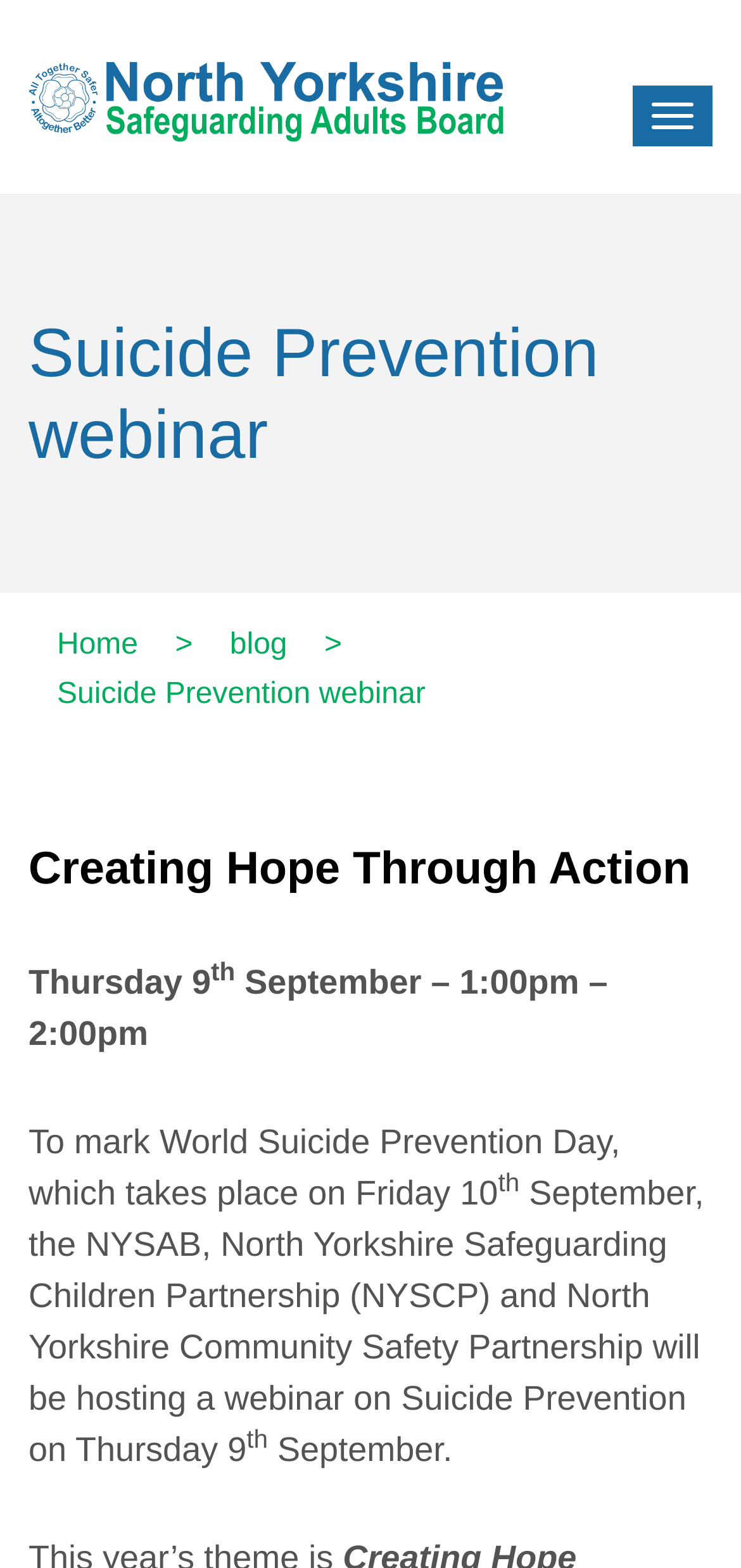Respond to the following question using a concise word or phrase: 
On which day is the webinar taking place?

Thursday 9